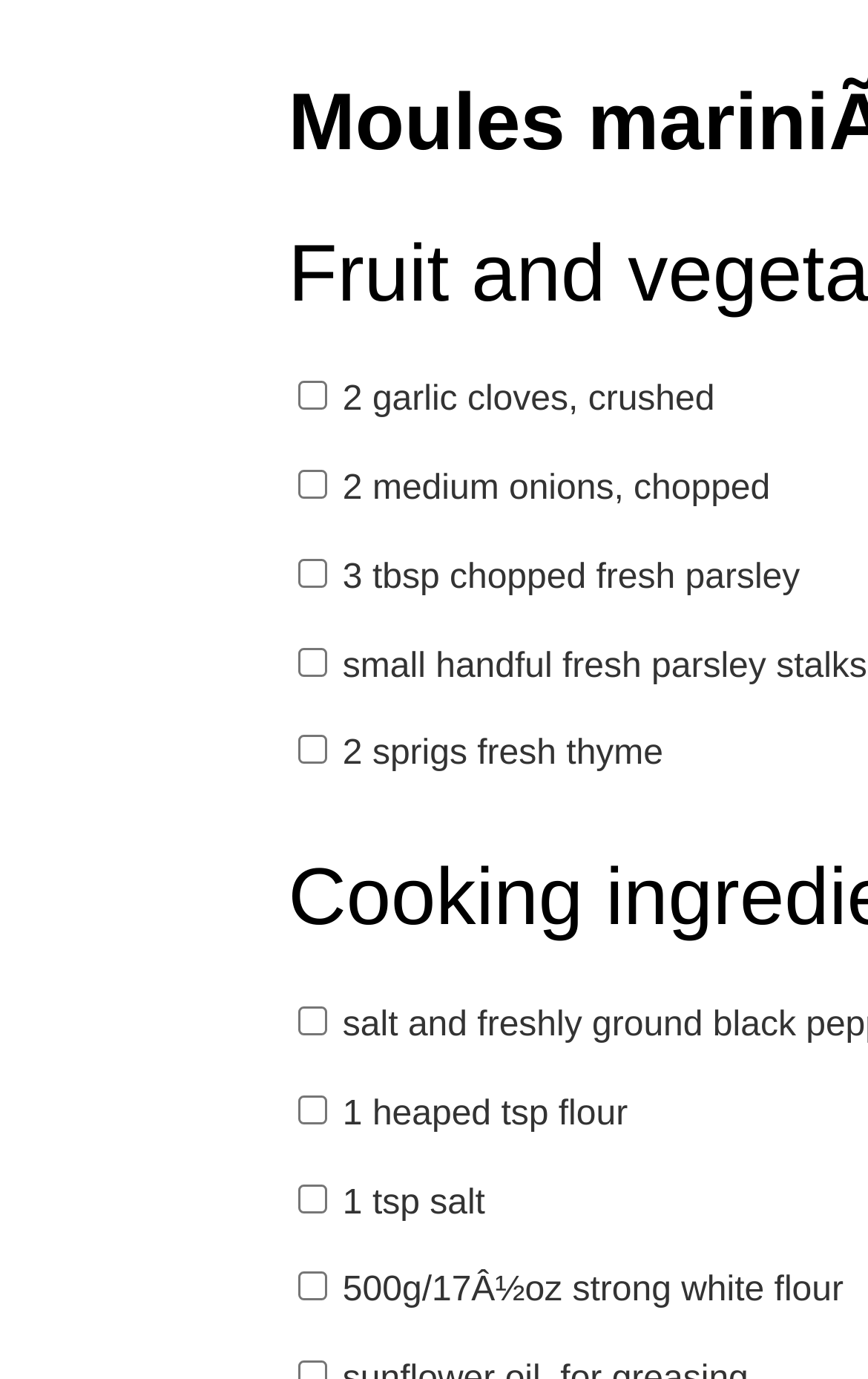Use a single word or phrase to answer the question:
How many ingredients have 'parsley' in their name?

2